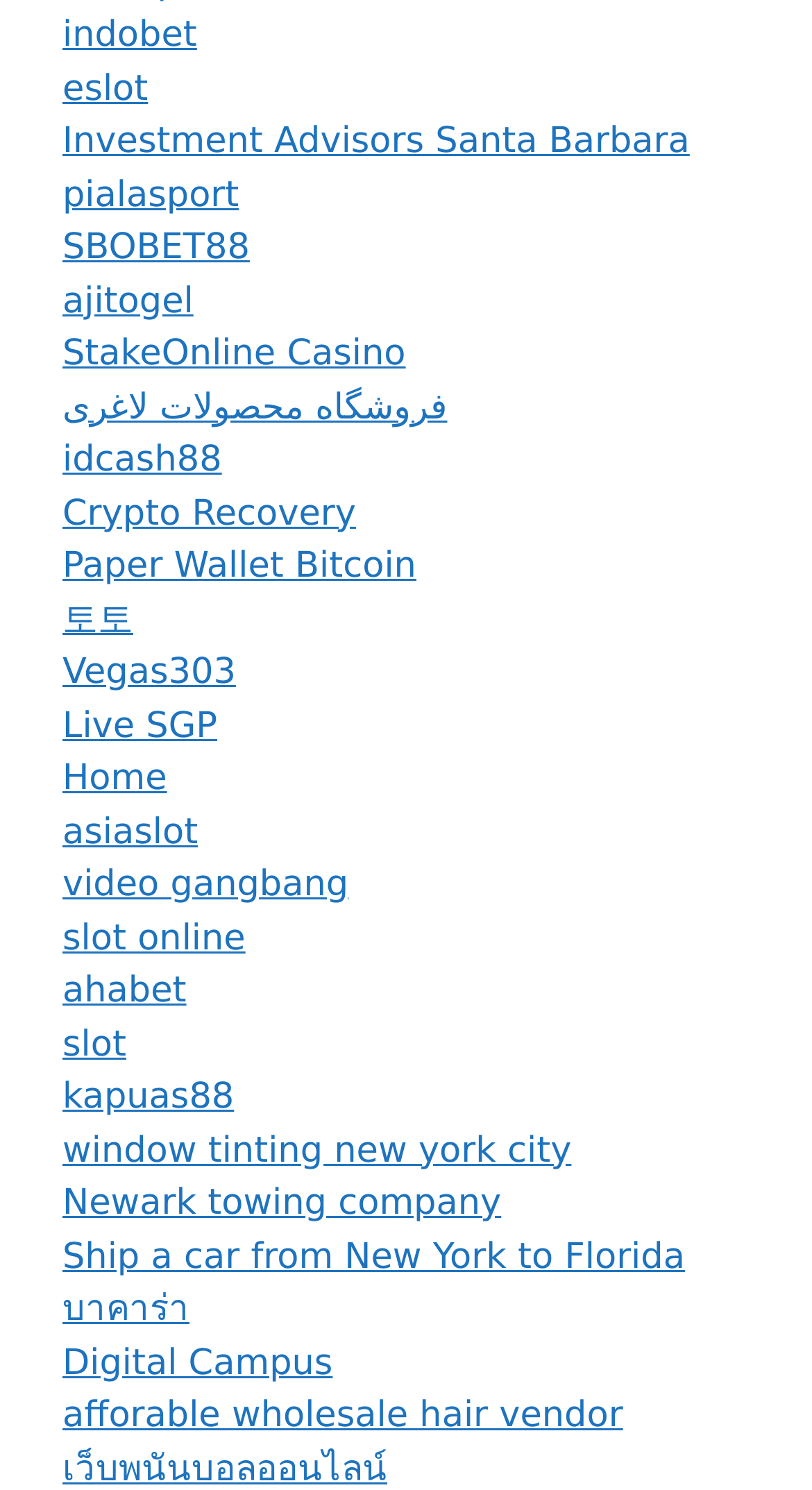Kindly determine the bounding box coordinates for the area that needs to be clicked to execute this instruction: "check Live SGP".

[0.077, 0.473, 0.268, 0.501]